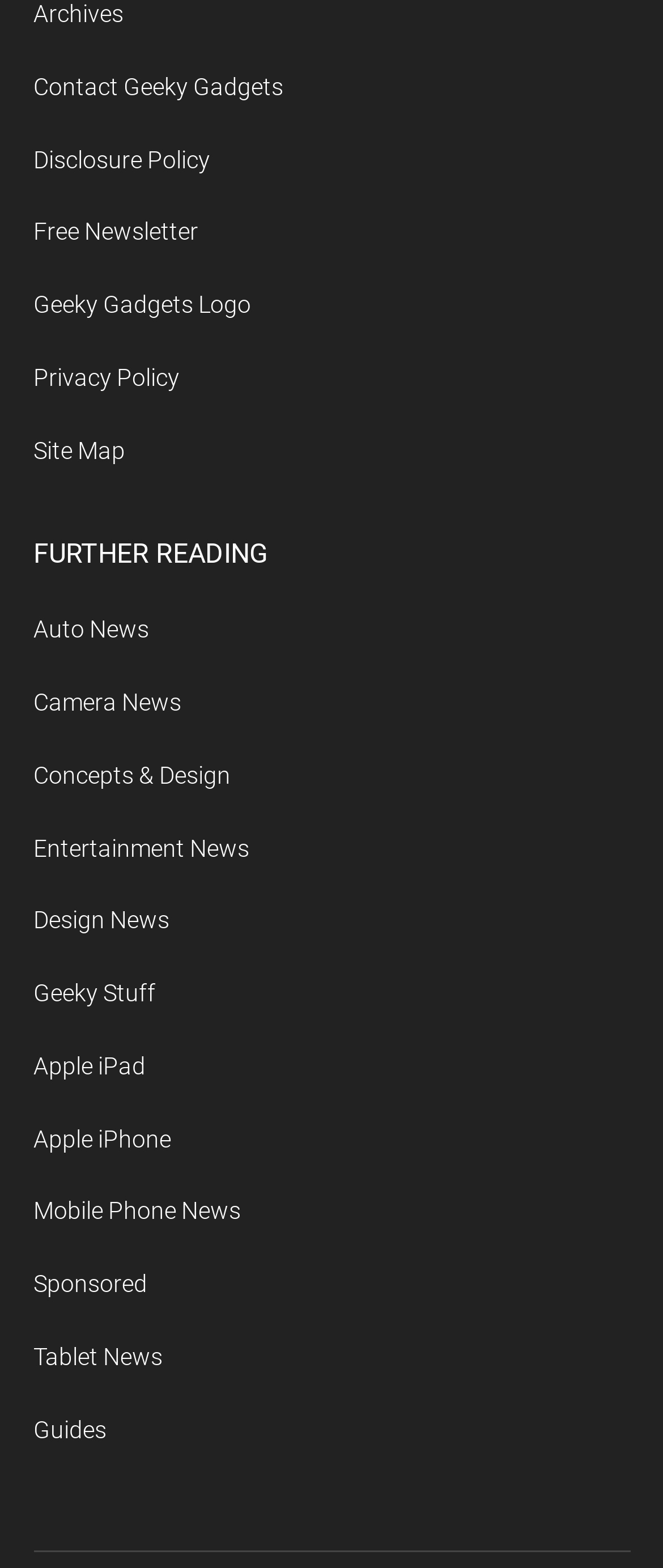Please find the bounding box coordinates (top-left x, top-left y, bottom-right x, bottom-right y) in the screenshot for the UI element described as follows: Guides

[0.05, 0.903, 0.16, 0.92]